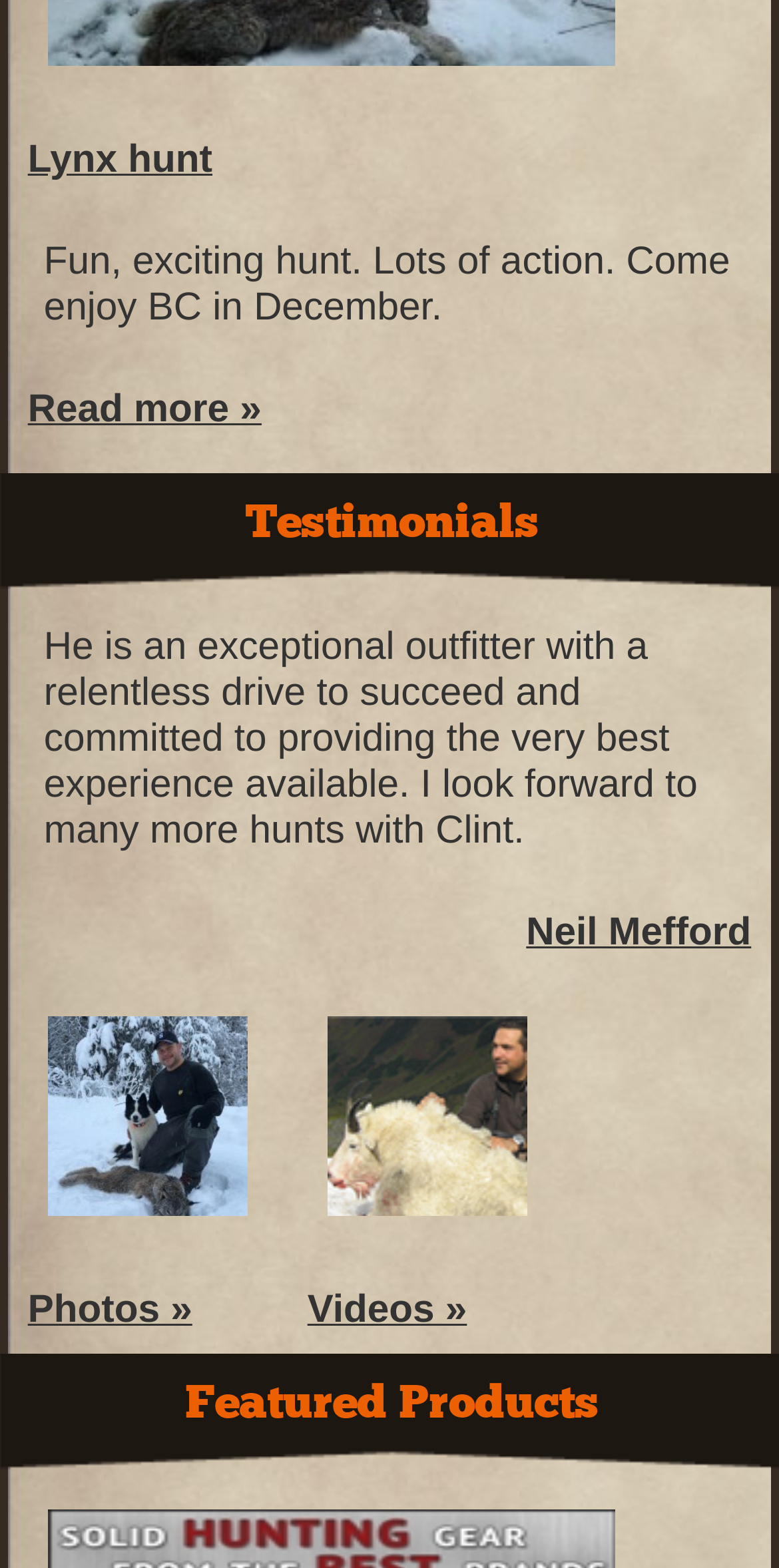What type of content can be found on the webpage?
Based on the image content, provide your answer in one word or a short phrase.

Hunt, photos, videos